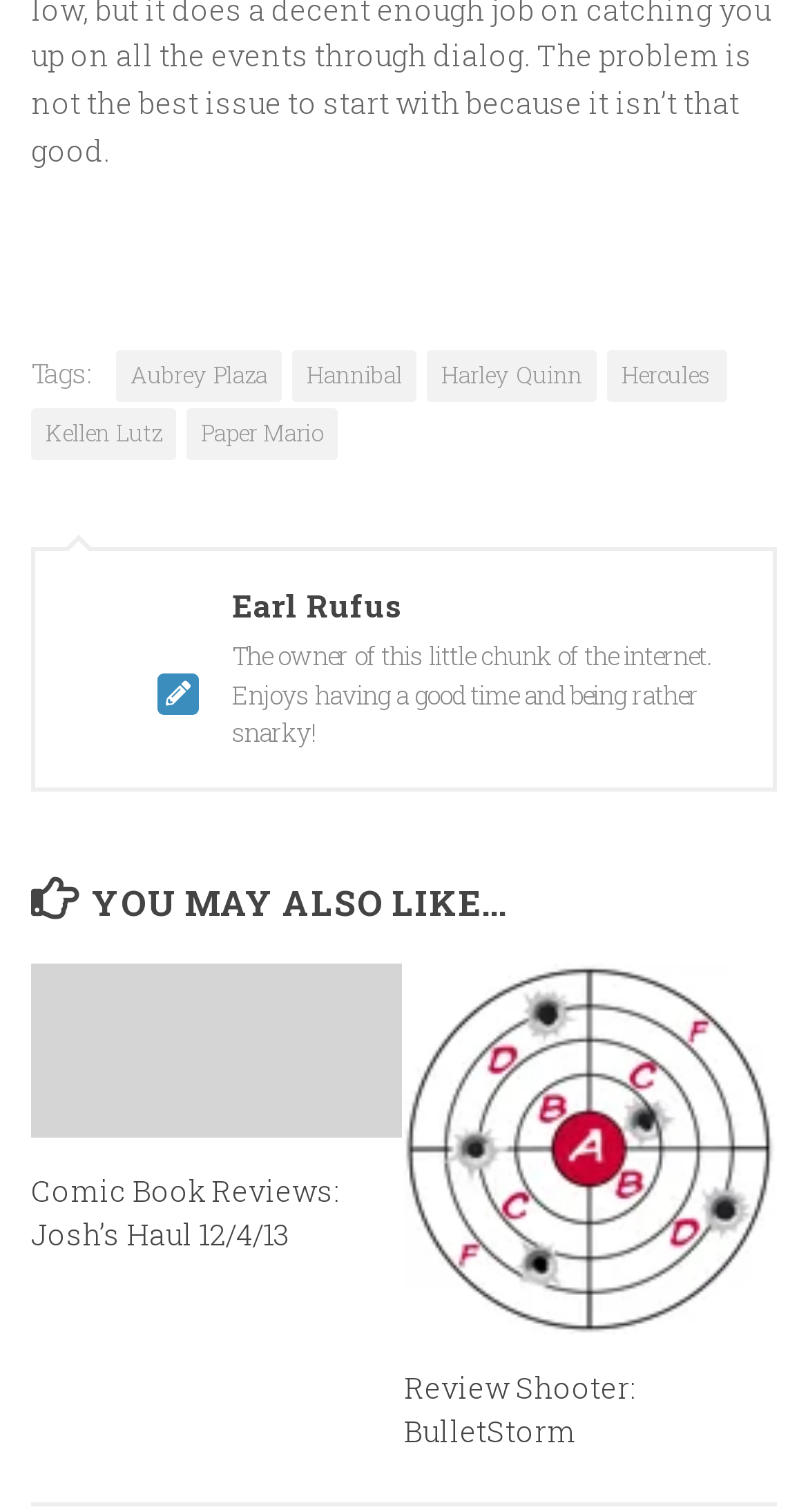Provide the bounding box coordinates for the specified HTML element described in this description: "Hannibal". The coordinates should be four float numbers ranging from 0 to 1, in the format [left, top, right, bottom].

[0.362, 0.232, 0.515, 0.266]